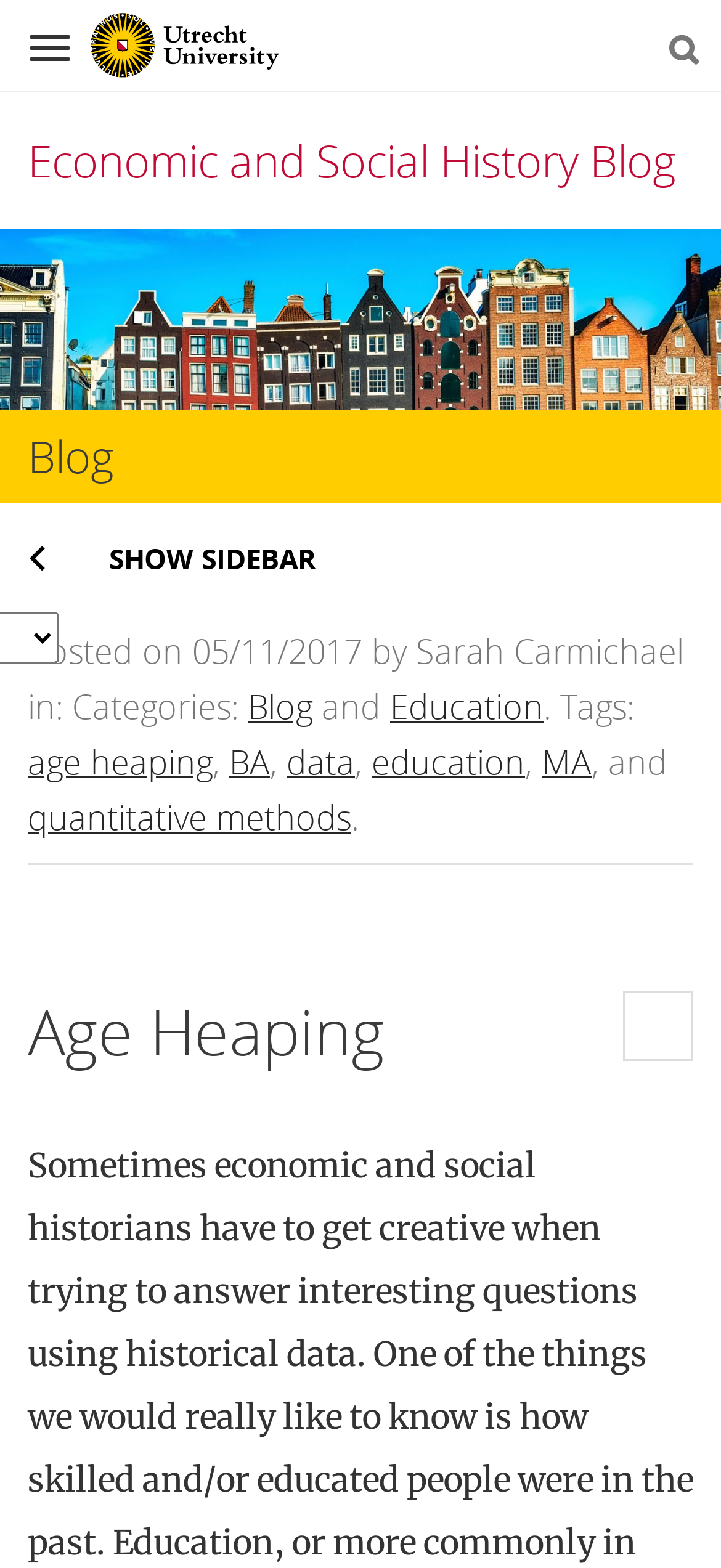Please locate the bounding box coordinates of the element that should be clicked to complete the given instruction: "Show the sidebar".

[0.0, 0.332, 0.487, 0.379]